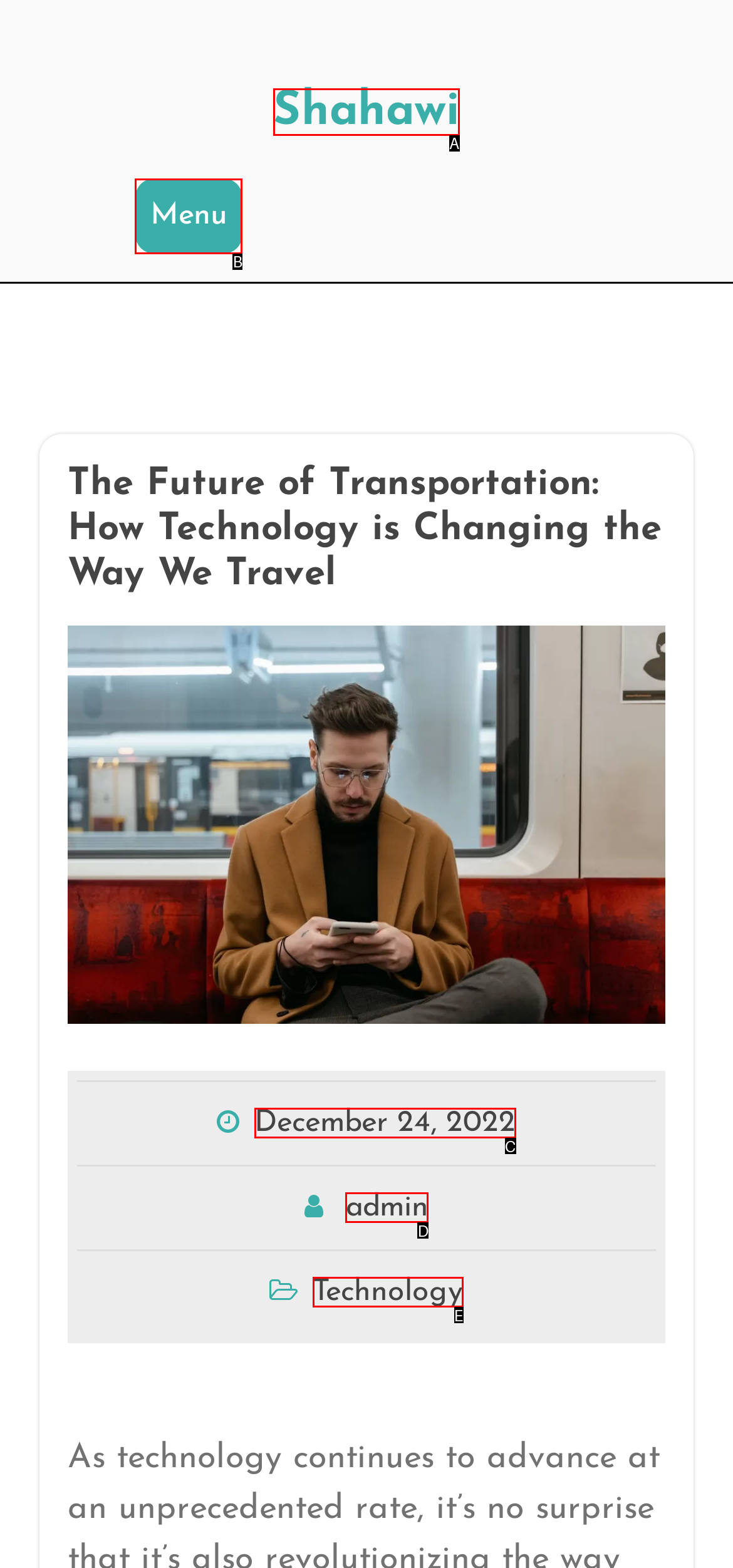Determine which HTML element corresponds to the description: Menu. Provide the letter of the correct option.

B